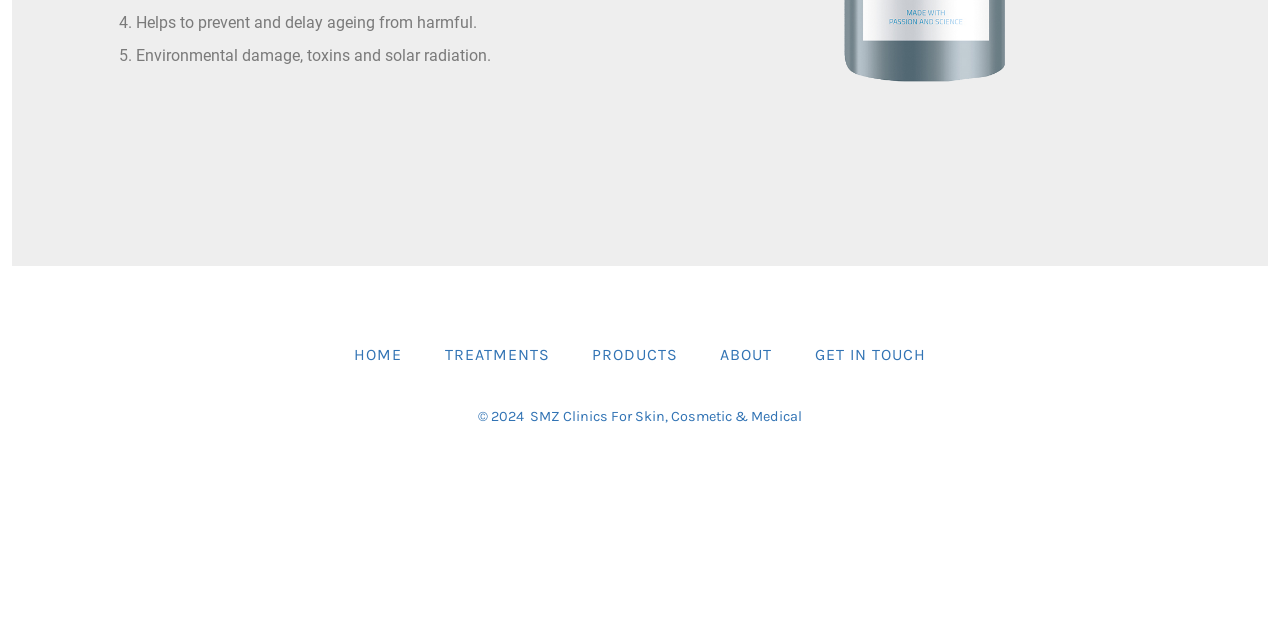Identify the bounding box for the element characterized by the following description: "Get in Touch".

[0.622, 0.524, 0.738, 0.586]